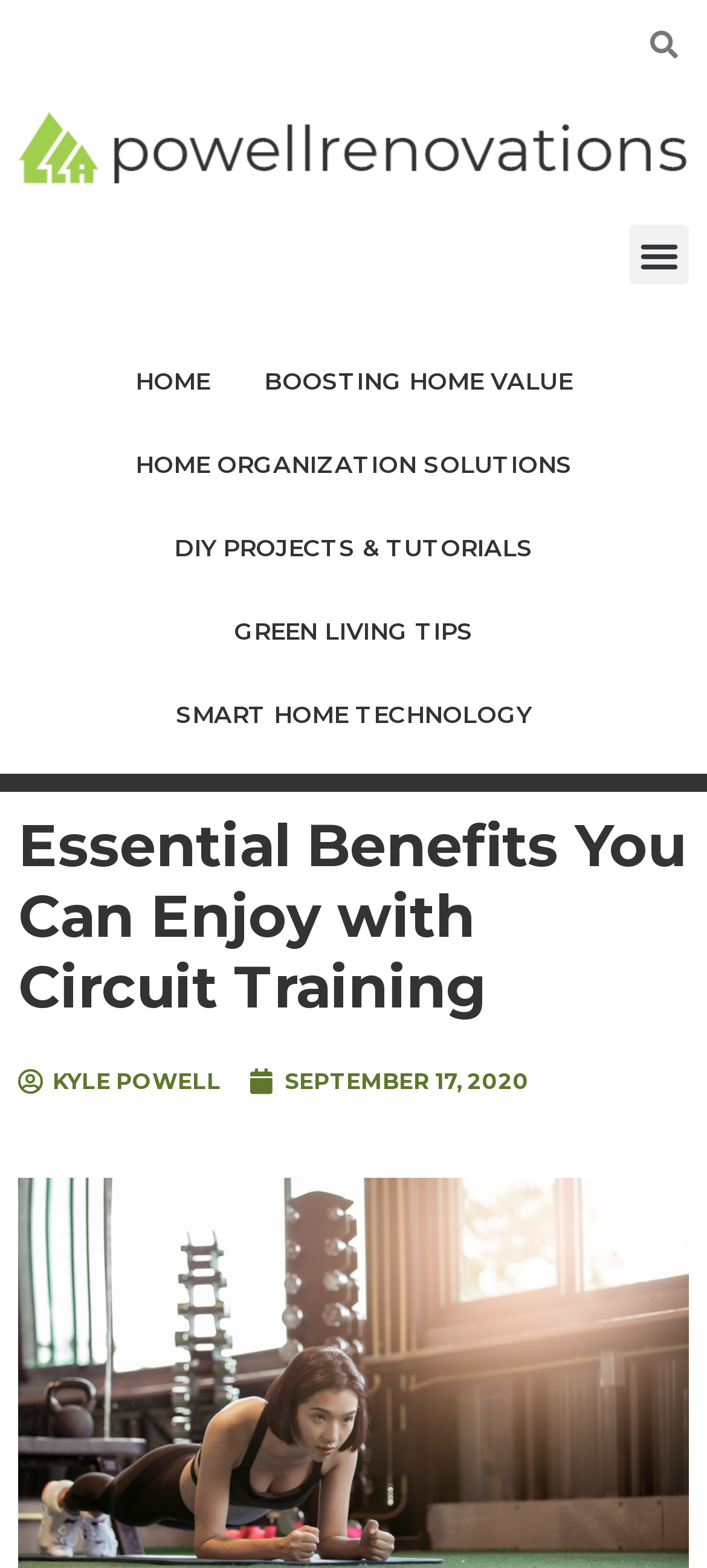Using the element description: "Home Organization Solutions", determine the bounding box coordinates for the specified UI element. The coordinates should be four float numbers between 0 and 1, [left, top, right, bottom].

[0.153, 0.269, 0.847, 0.323]